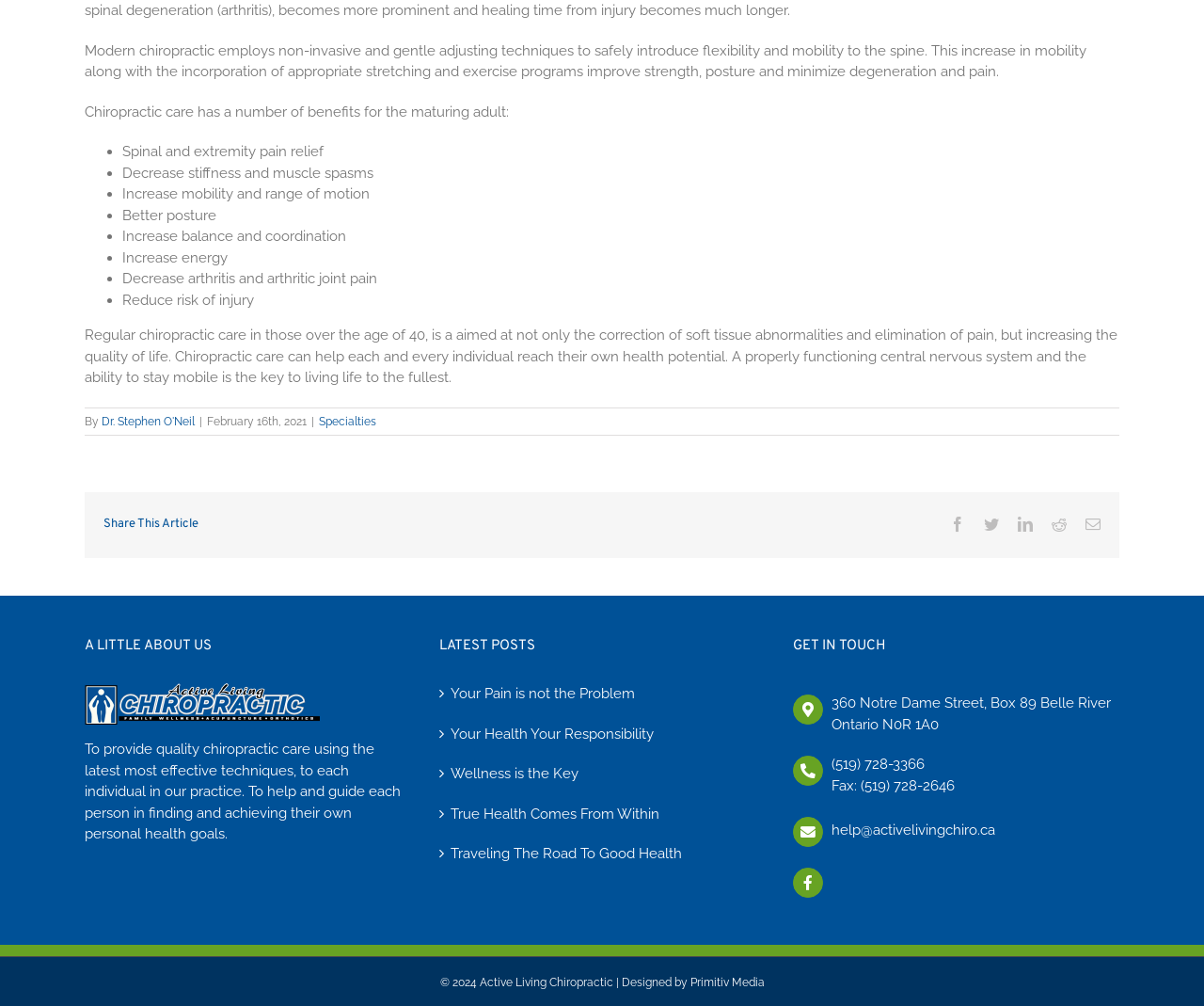Determine the bounding box coordinates of the clickable region to carry out the instruction: "Read the latest post 'Your Pain is not the Problem'".

[0.374, 0.679, 0.628, 0.7]